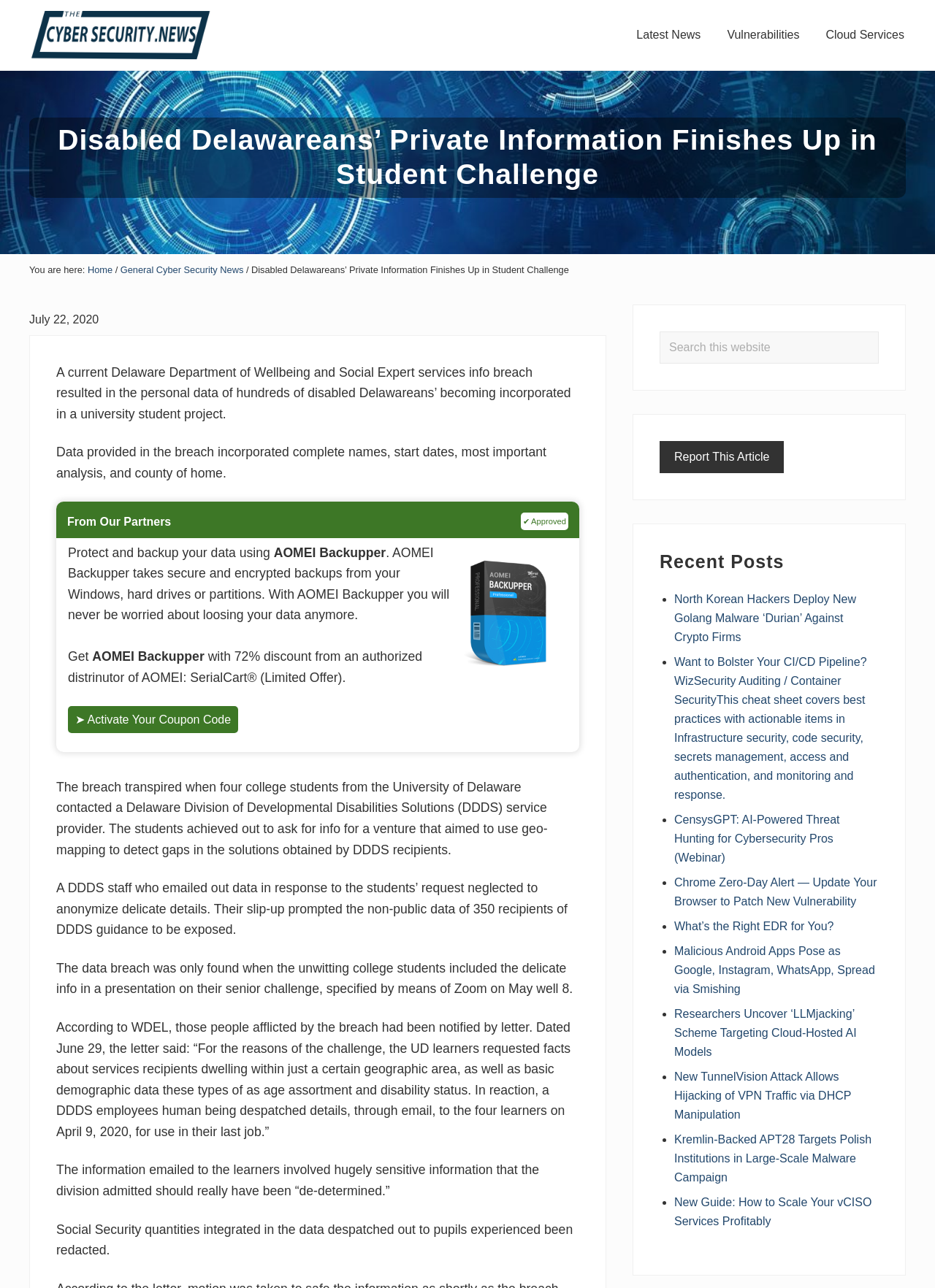Please predict the bounding box coordinates of the element's region where a click is necessary to complete the following instruction: "Search this website". The coordinates should be represented by four float numbers between 0 and 1, i.e., [left, top, right, bottom].

[0.705, 0.257, 0.94, 0.282]